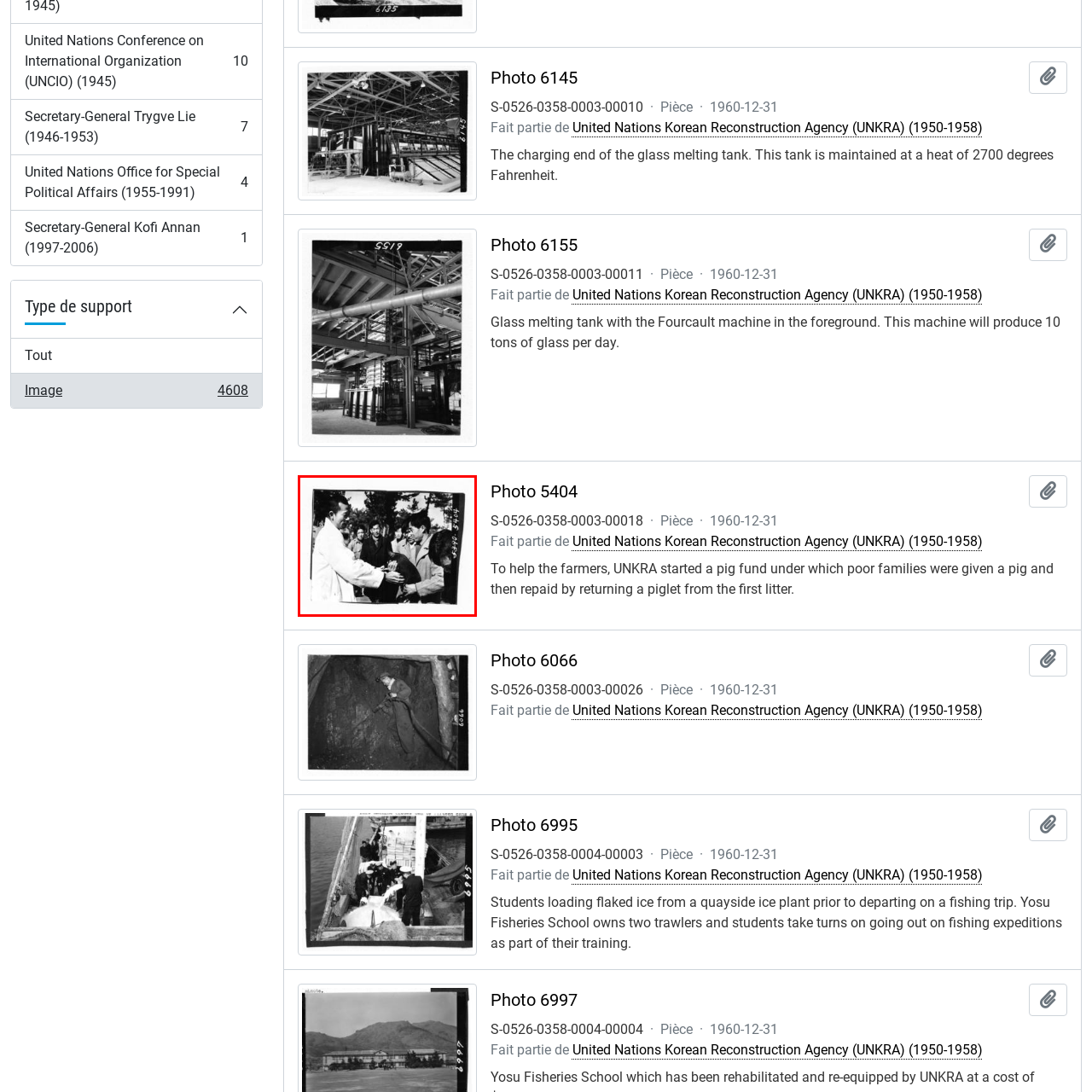Give a thorough and detailed account of the visual content inside the red-framed part of the image.

The image captures a moment of interaction among a group of individuals, primarily focused on two men in the foreground. One man, dressed in a light-colored coat, is smiling and appears to be handing something to another man, who is wearing a darker coat. The expression on the first man's face suggests a sense of camaraderie or goodwill, while the second man's demeanor indicates curiosity or anticipation. In the background, several others watch, some smiling, contributing to an atmosphere of engagement and community. The setting is outdoors, with trees visible, suggesting that this event took place in a natural environment. The historical context of the photo aligns with efforts from the United Nations Korean Reconstruction Agency (UNKRA), showcasing initiatives aimed at supporting local communities during the post-war period.